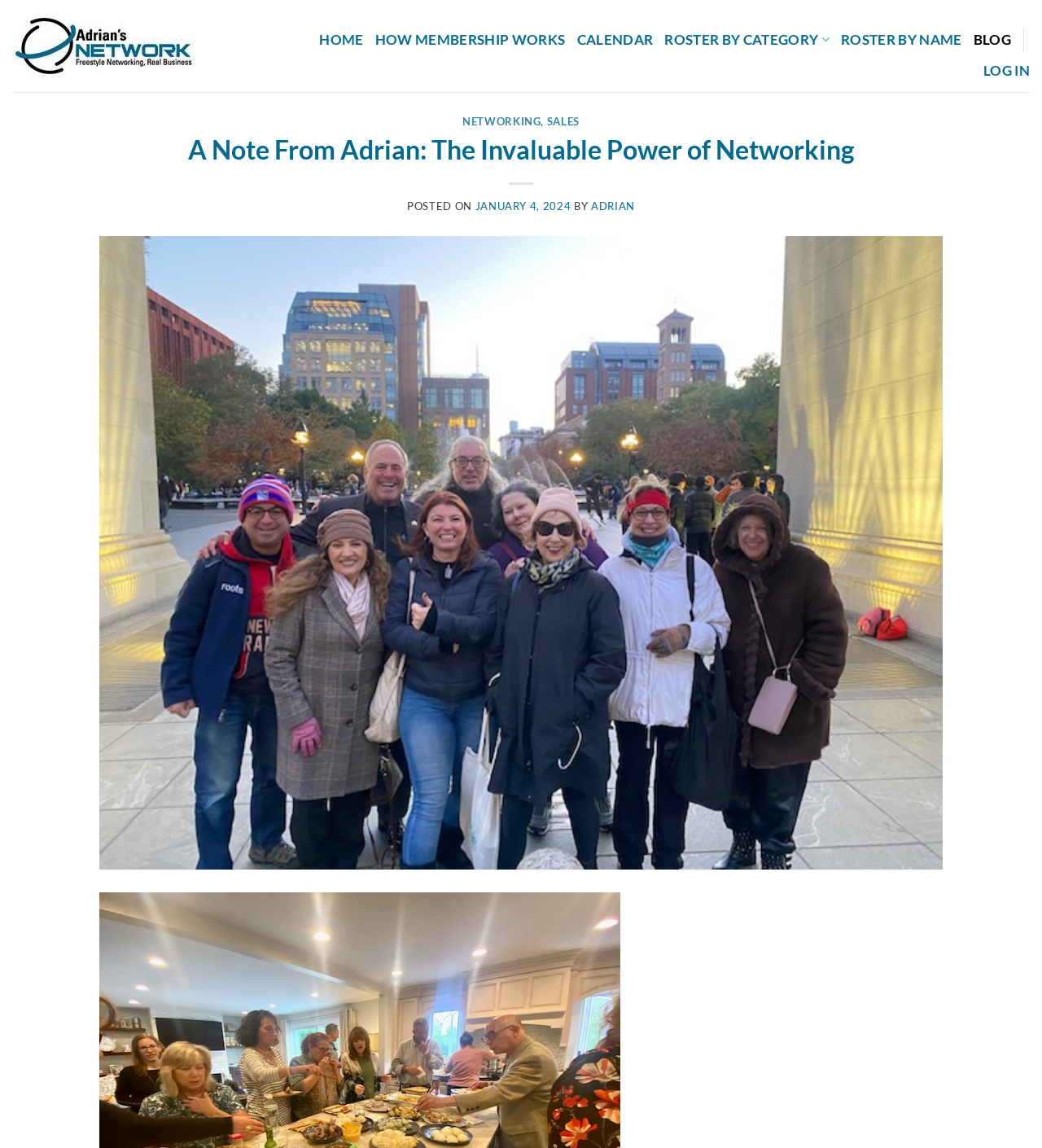Based on the element description, predict the bounding box coordinates (top-left x, top-left y, bottom-right x, bottom-right y) for the UI element in the screenshot: Log In

[0.944, 0.049, 0.988, 0.074]